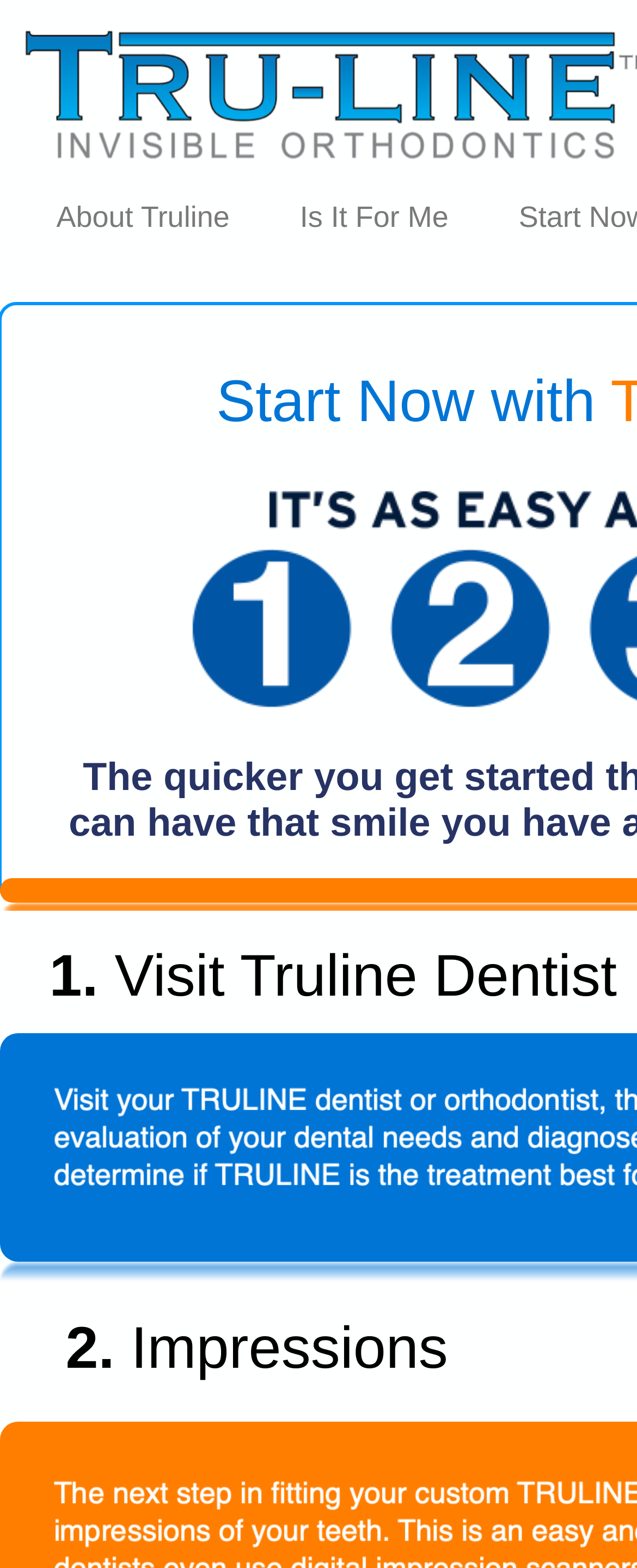Examine the image and give a thorough answer to the following question:
What is the call-to-action button text?

The call-to-action button is located in the middle of the page and has the text 'Start Now with', indicating that it is the button to start the process with Truline.